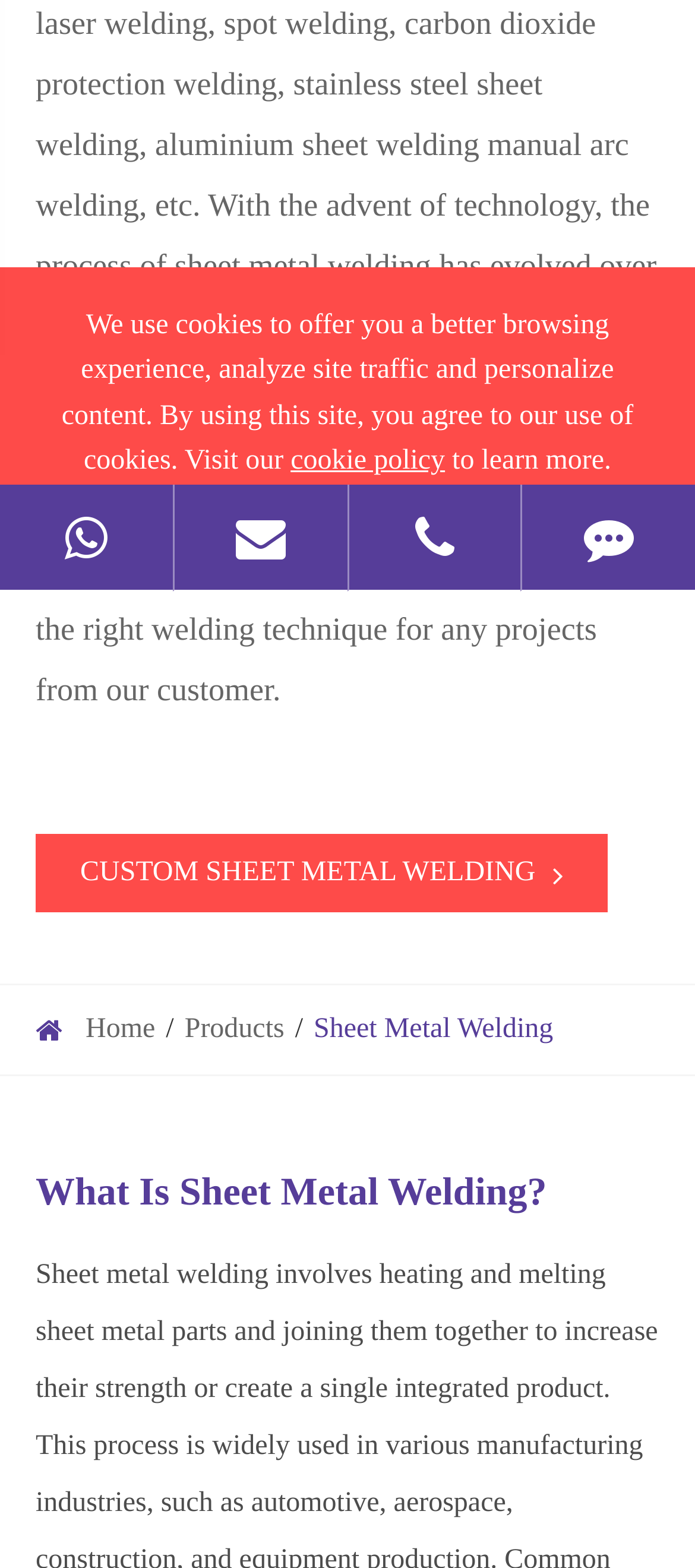Identify the bounding box coordinates for the UI element described by the following text: "title="Whatsapp"". Provide the coordinates as four float numbers between 0 and 1, in the format [left, top, right, bottom].

[0.0, 0.309, 0.249, 0.376]